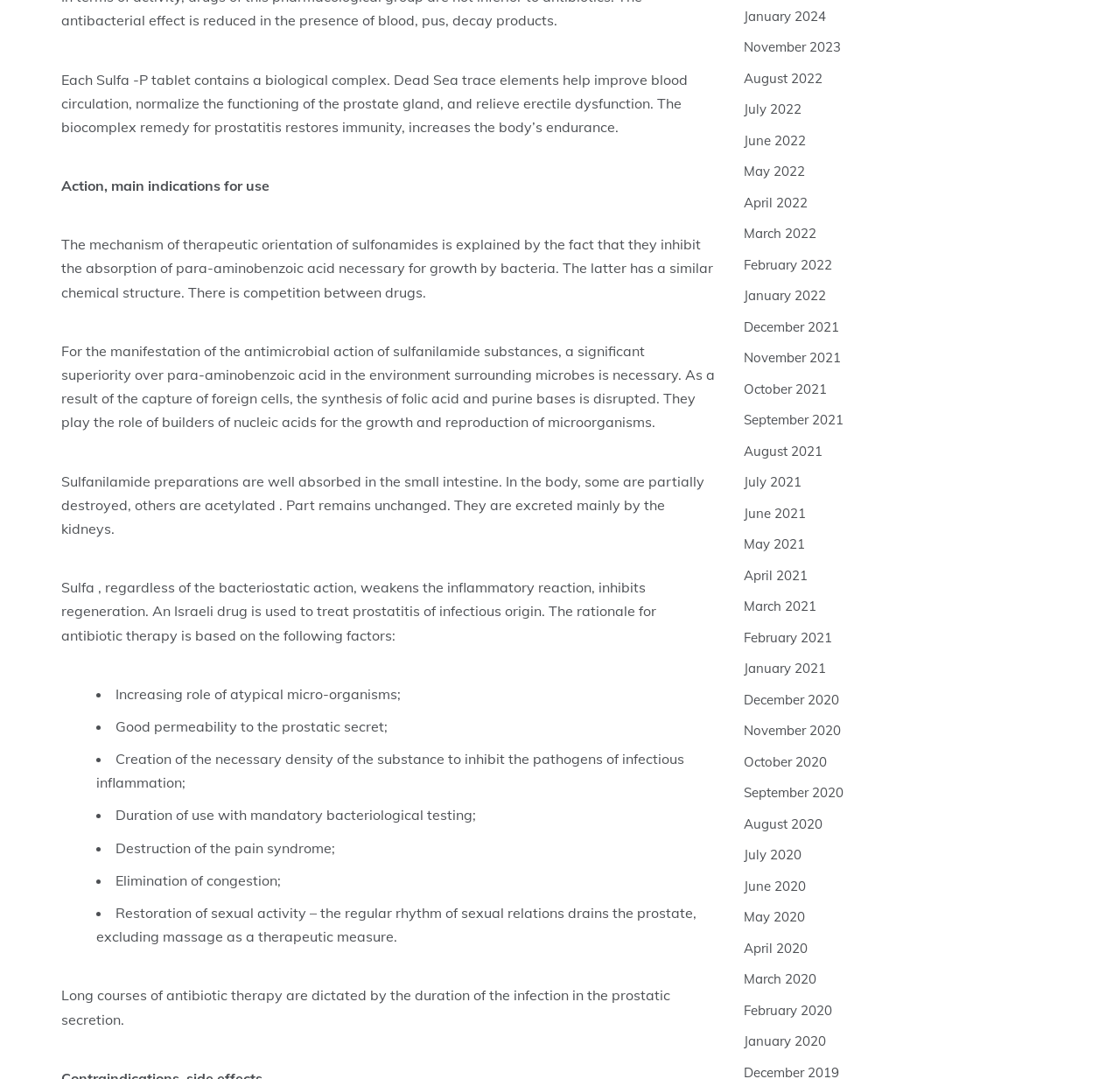Can you specify the bounding box coordinates of the area that needs to be clicked to fulfill the following instruction: "Click on November 2023"?

[0.664, 0.036, 0.751, 0.051]